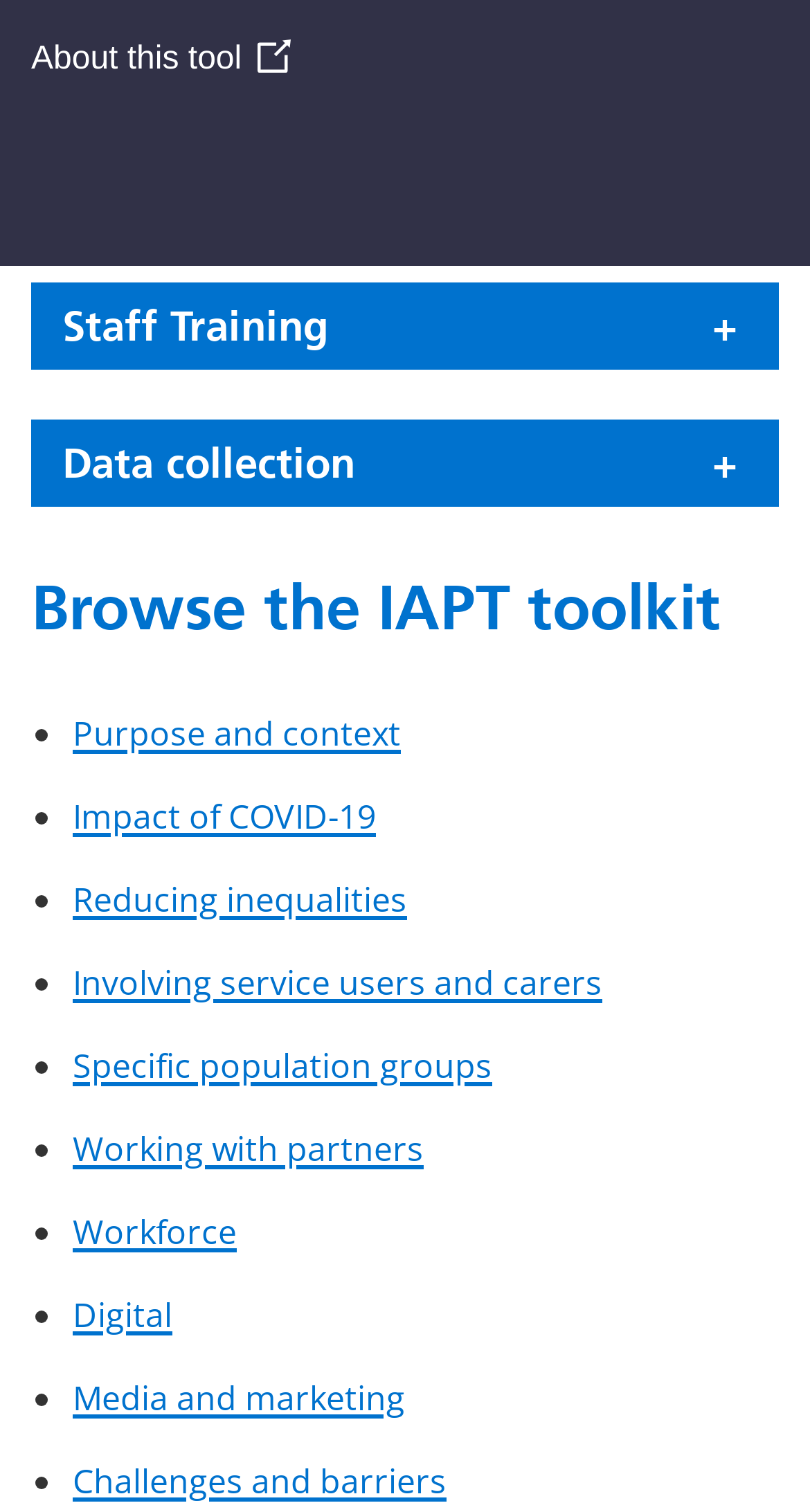Please locate the bounding box coordinates of the element that should be clicked to complete the given instruction: "Check out Staff Training +".

[0.038, 0.187, 0.962, 0.245]